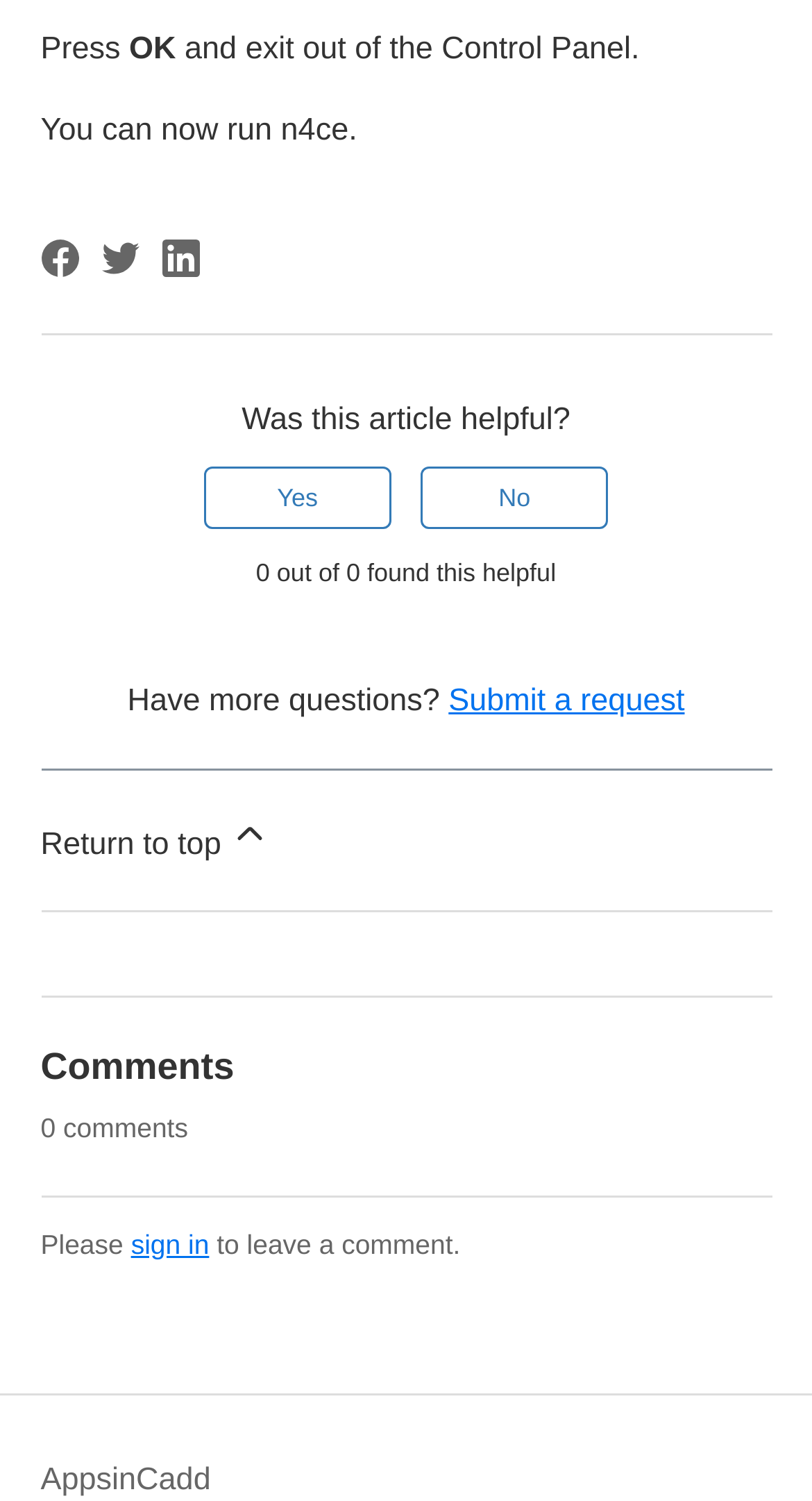By analyzing the image, answer the following question with a detailed response: What is the purpose of pressing 'OK'?

The purpose of pressing 'OK' is to exit out of the Control Panel, as indicated by the static text 'Press OK and exit out of the Control Panel.'